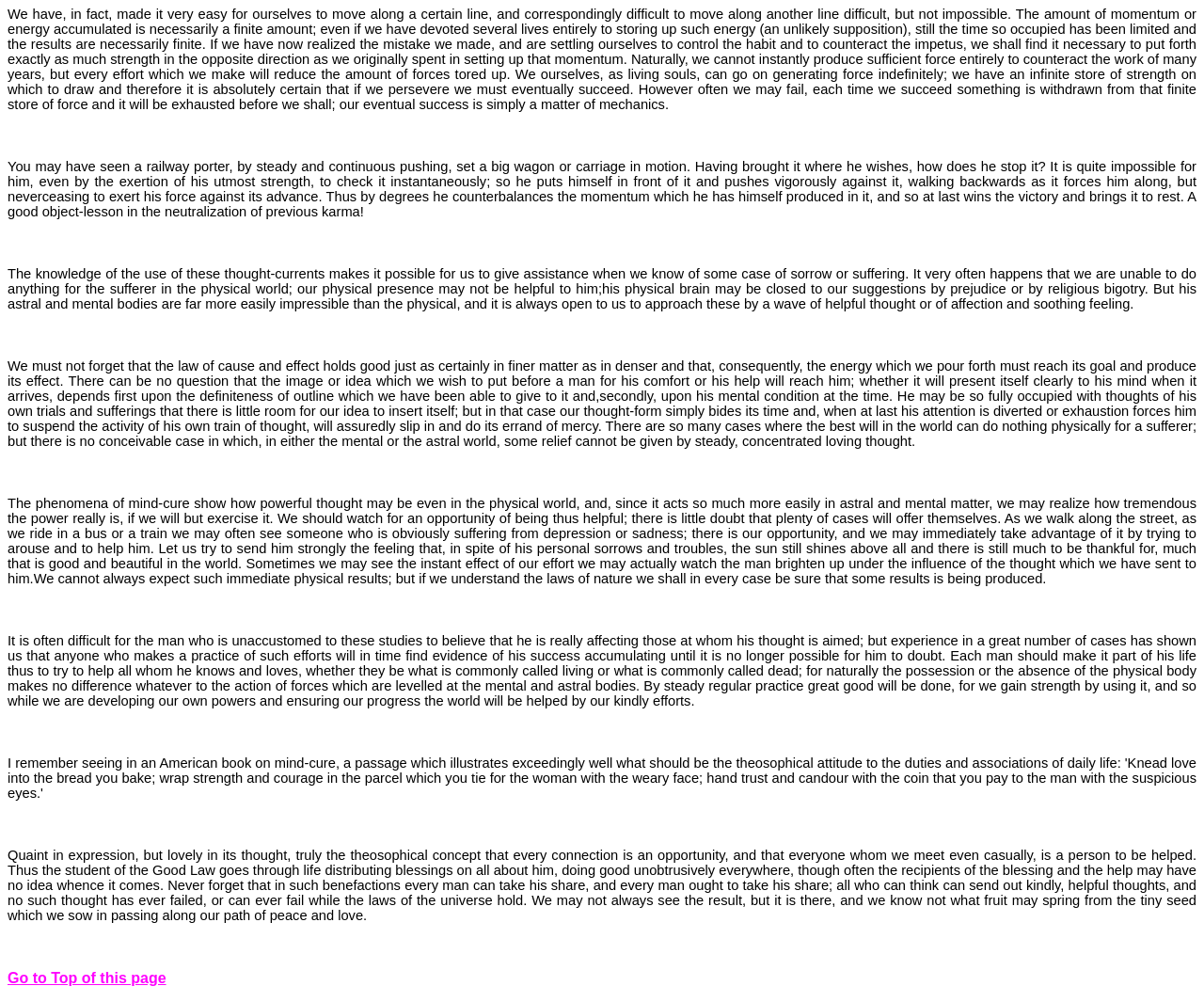What is the author's view on the effectiveness of thought?
Please provide a comprehensive answer to the question based on the webpage screenshot.

The author believes that thought is a powerful tool that can be used to bring about positive change and help others. The text states that 'we may realize how tremendous the power really is, if we will but exercise it' and that 'every effort which we make will reduce the amount of forces stored up'.